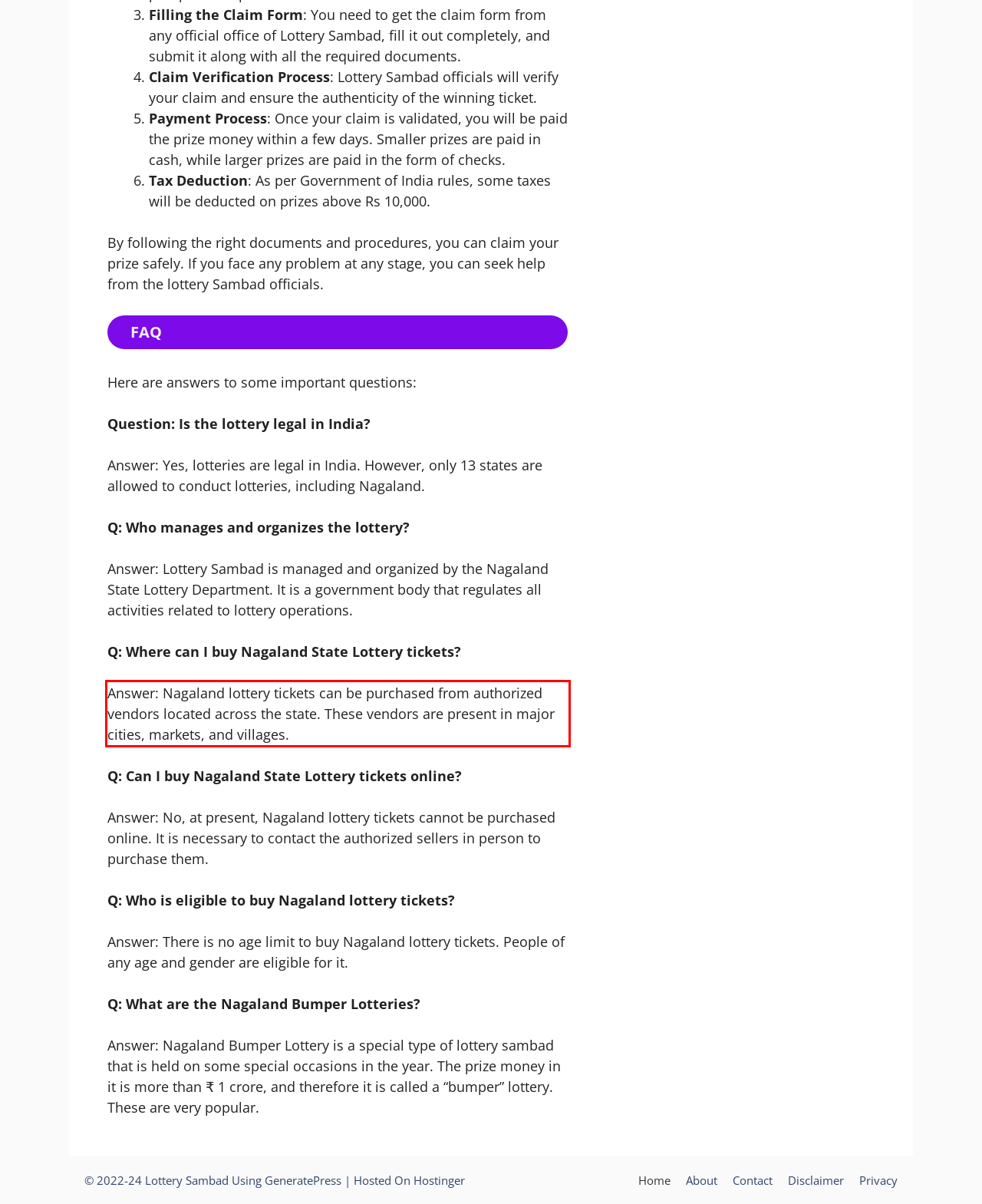From the provided screenshot, extract the text content that is enclosed within the red bounding box.

Answer: Nagaland lottery tickets can be purchased from authorized vendors located across the state. These vendors are present in major cities, markets, and villages.